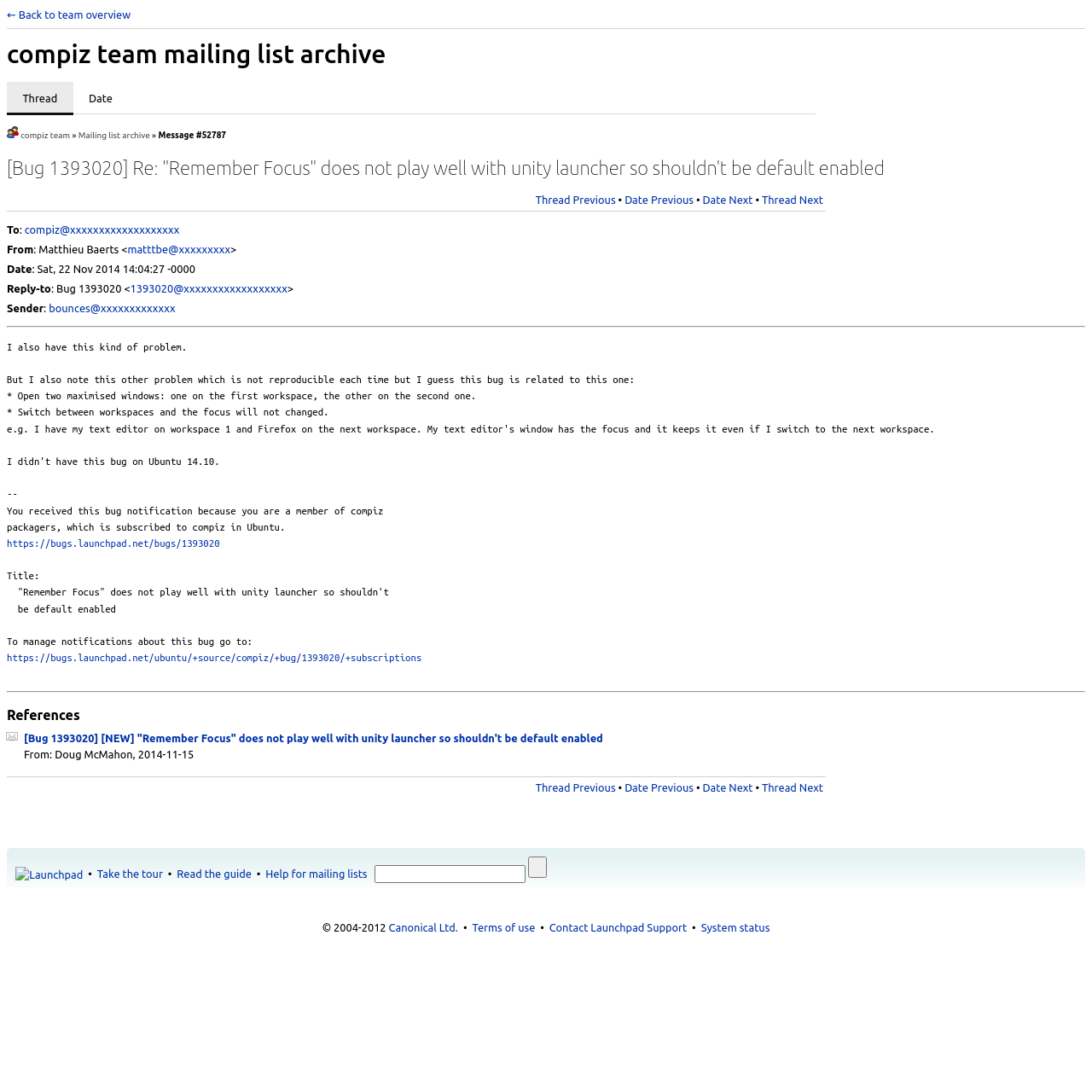Please specify the bounding box coordinates of the region to click in order to perform the following instruction: "View messages by thread".

[0.006, 0.083, 0.067, 0.101]